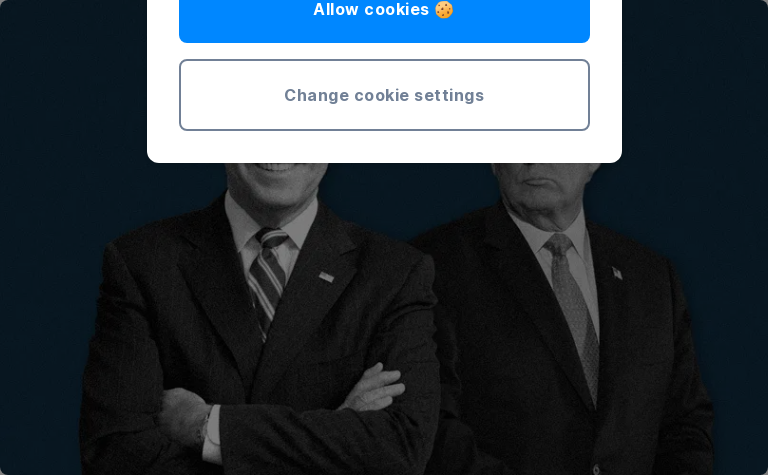Detail every significant feature and component of the image.

The image prominently features a cookie consent modal overlaying a background depicting key political figures. The buttons in the modal offer options to either "Allow cookies" or "Change cookie settings," emphasizing user privacy and consent on the website. Below the buttons, the background image likely includes important figures relevant to the discussion of Biden's impact on portfolios, tying into the website's theme focused on financial analysis and current political events. The dark background contrasts with the blue modal, making the options clear and accessible for users.